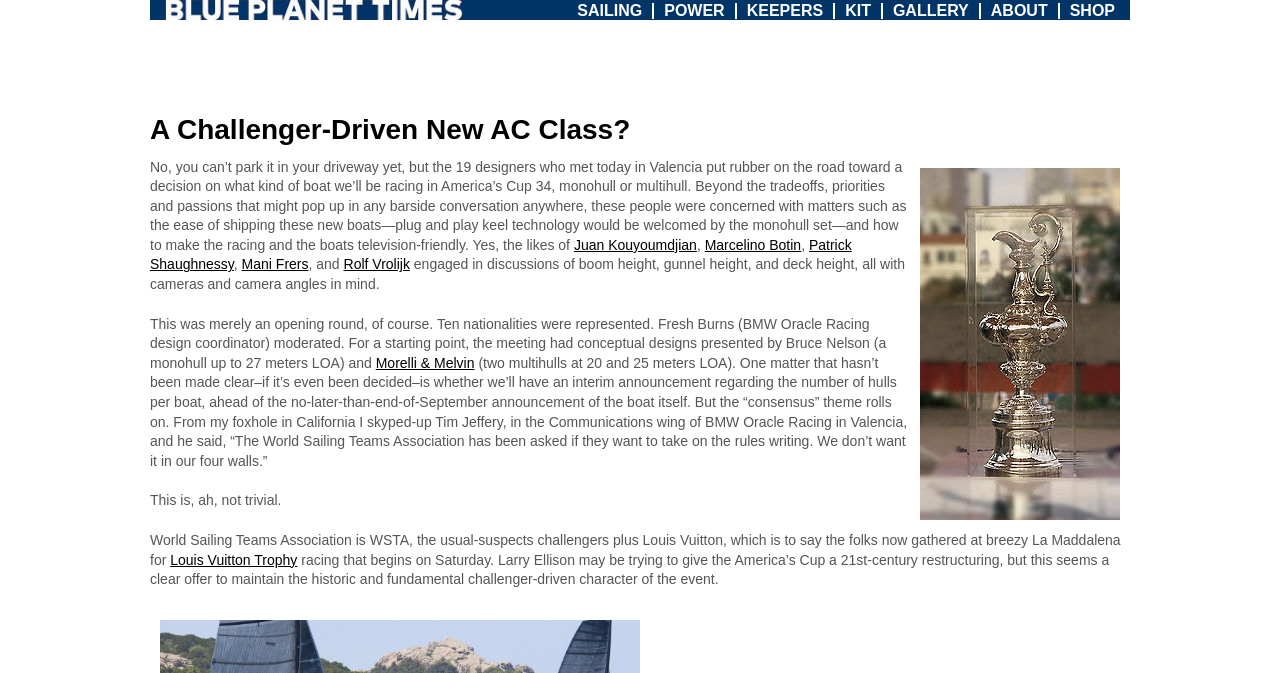From the webpage screenshot, identify the region described by Rolf Vrolijk. Provide the bounding box coordinates as (top-left x, top-left y, bottom-right x, bottom-right y), with each value being a floating point number between 0 and 1.

[0.268, 0.381, 0.32, 0.405]